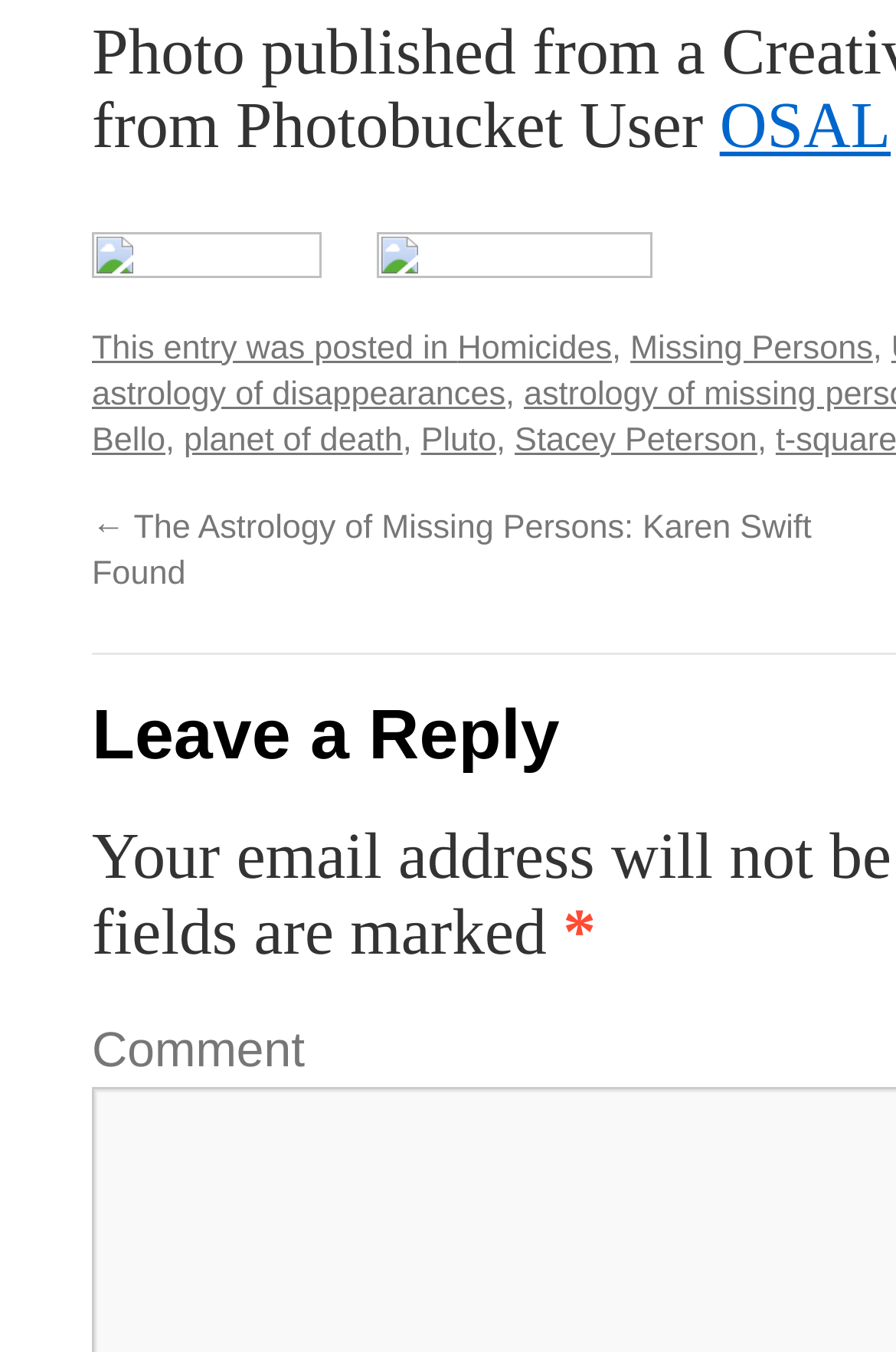What is the first category listed?
Answer with a single word or short phrase according to what you see in the image.

Homicides